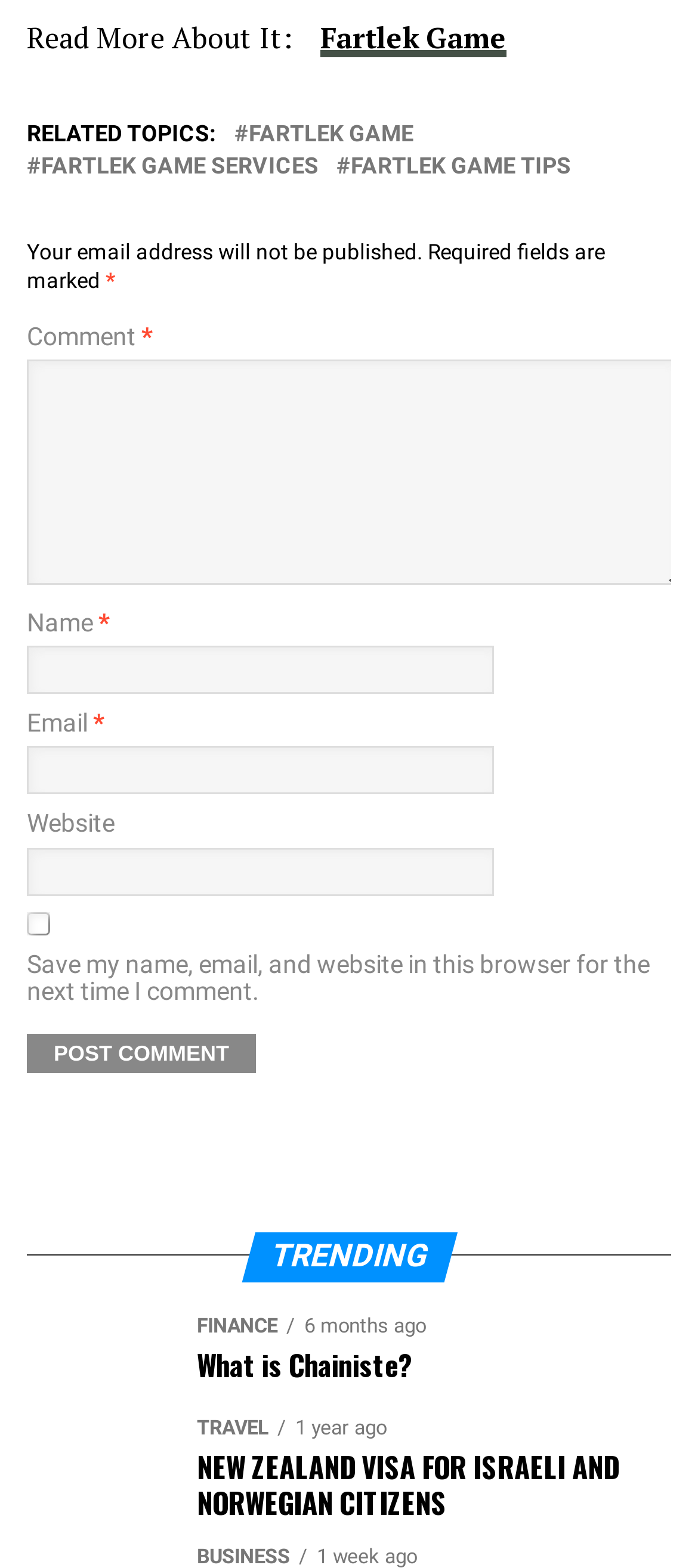Answer the question below with a single word or a brief phrase: 
What is the purpose of the checkbox in the comment form?

Save comment information